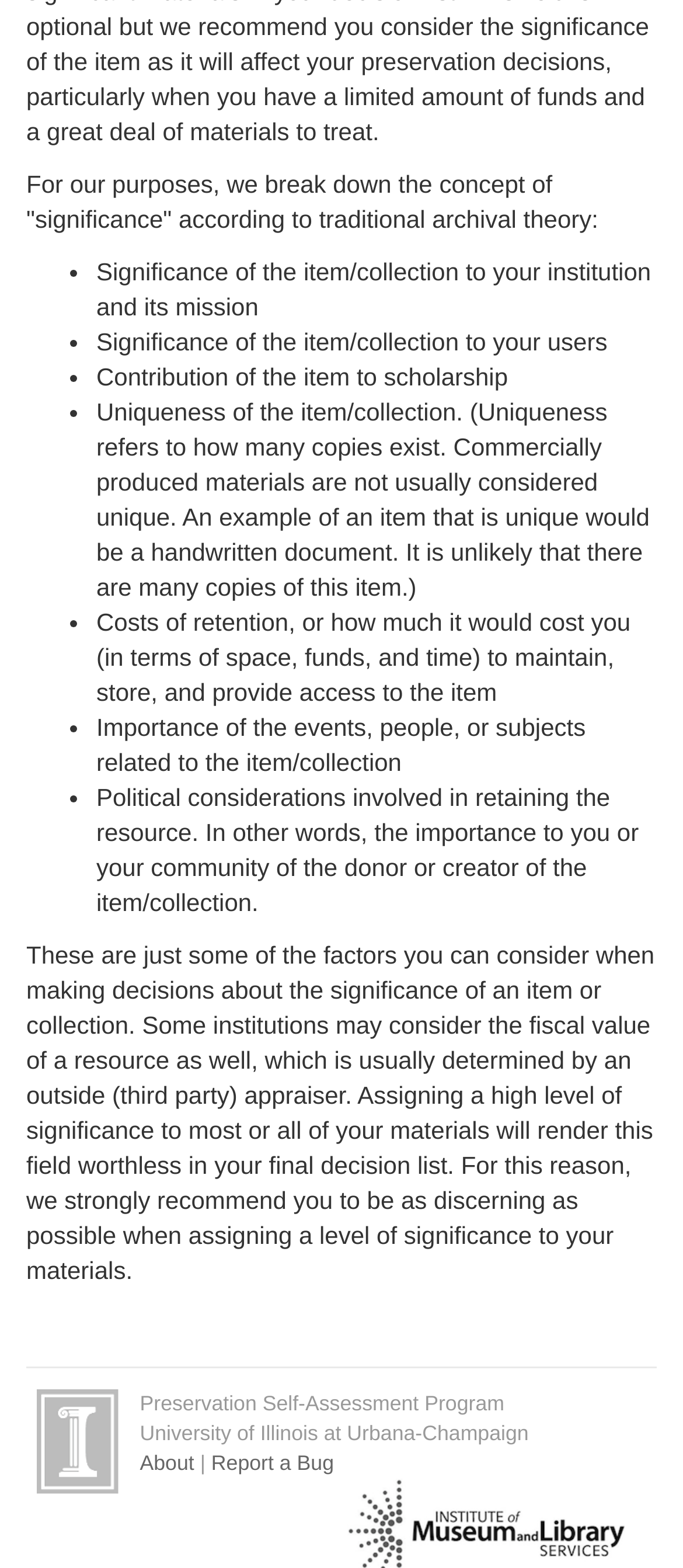What is uniqueness in the context of archival theory?
Analyze the image and deliver a detailed answer to the question.

The webpage explains that uniqueness refers to how many copies of an item exist. It gives the example of a handwritten document being unique because it is unlikely that there are many copies of it.